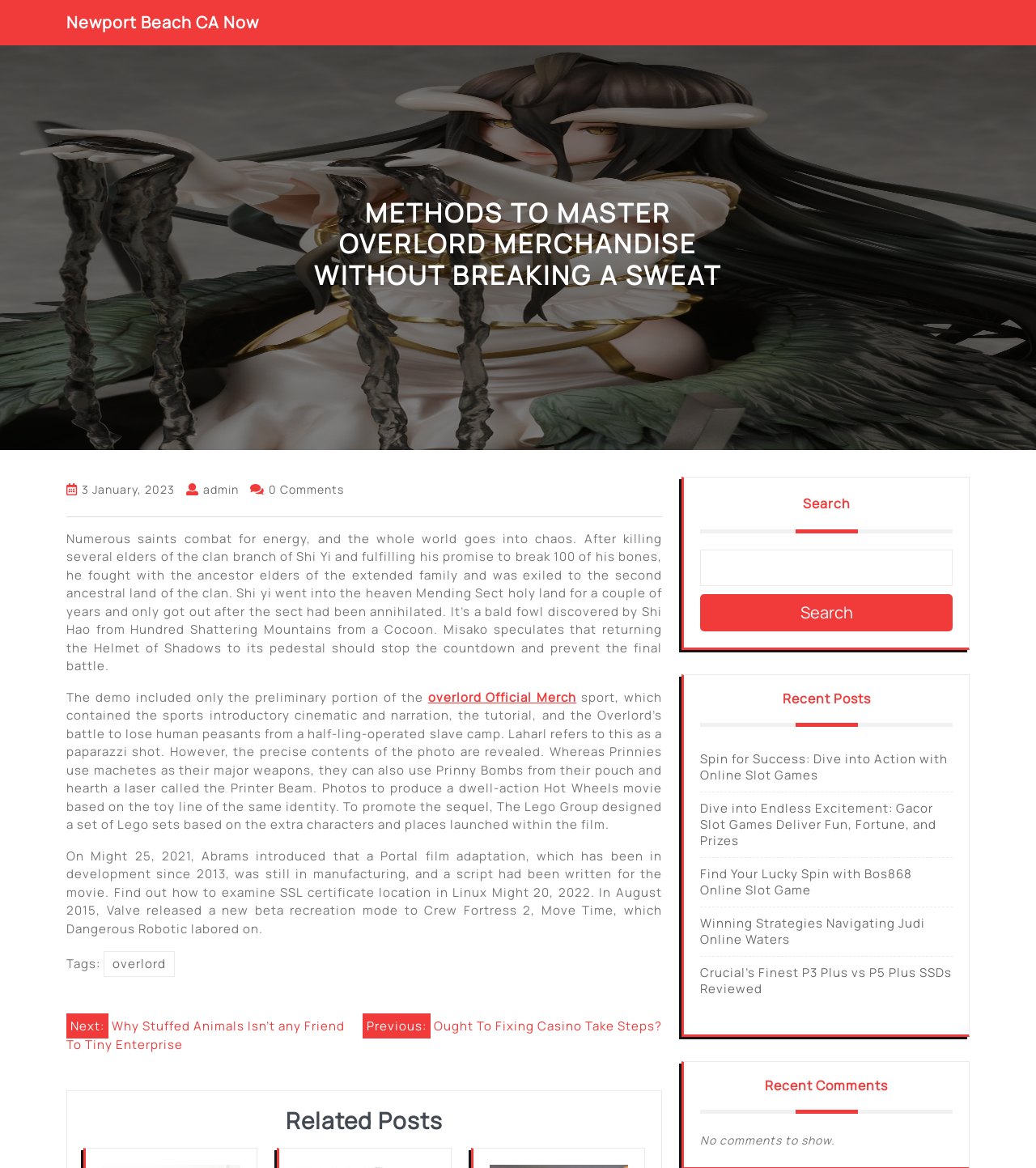How many links are there in the 'Related Posts' section?
Based on the screenshot, provide your answer in one word or phrase.

2